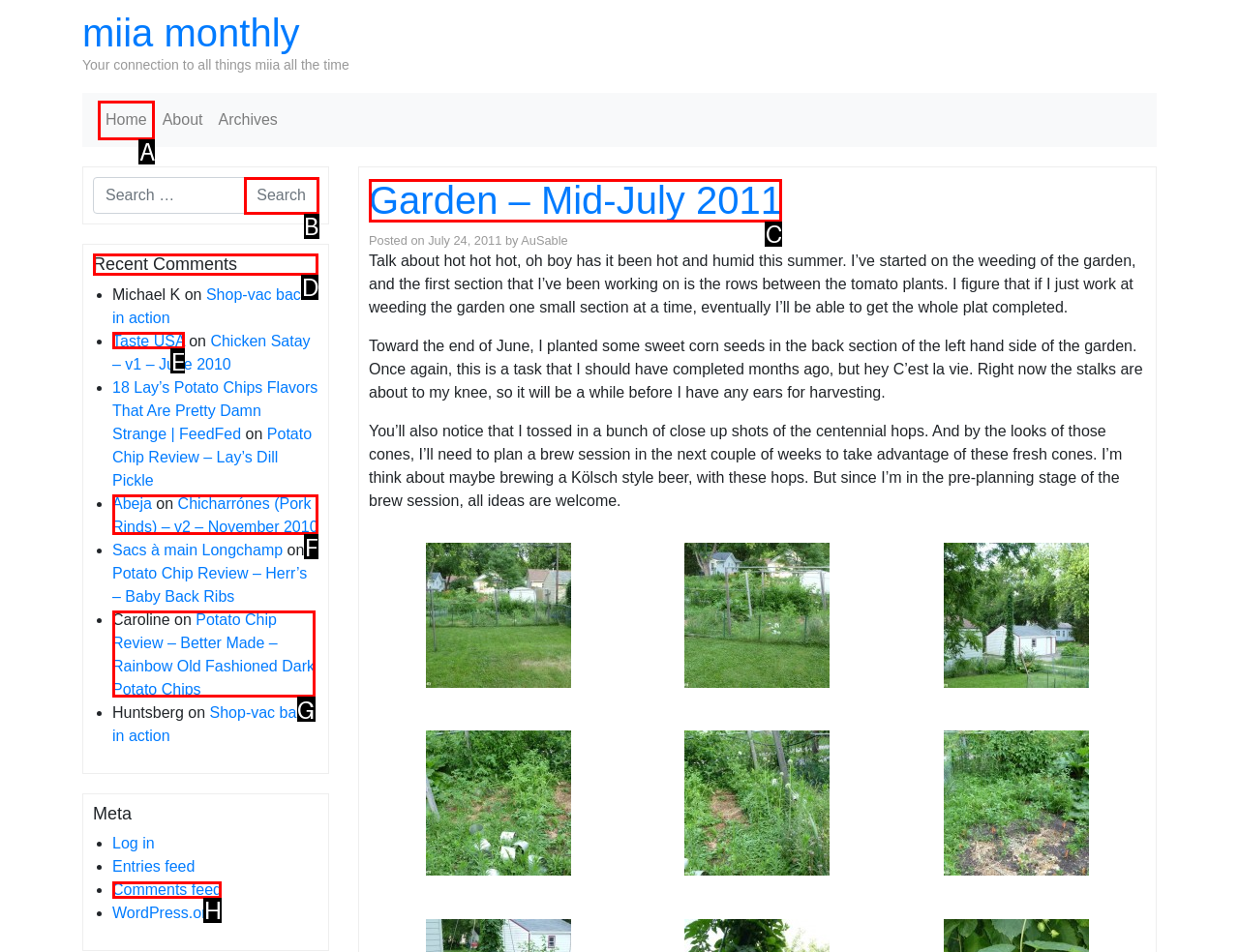Identify the appropriate lettered option to execute the following task: View recent comments
Respond with the letter of the selected choice.

D